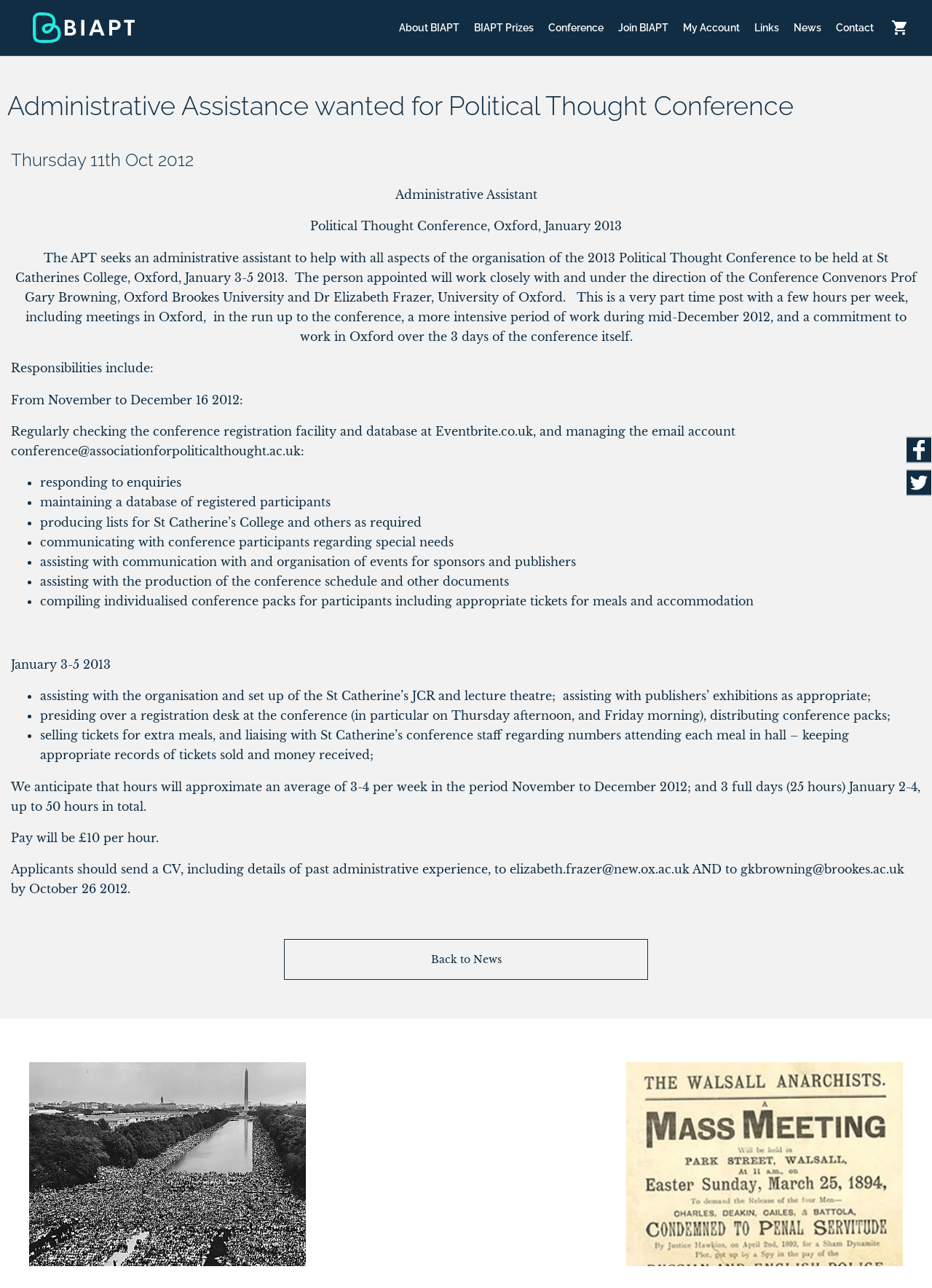What is the deadline for applicants to send their CV?
We need a detailed and exhaustive answer to the question. Please elaborate.

I found the answer by reading the text 'Applicants should send a CV, including details of past administrative experience, to elizabeth.frazer@new.ox.ac.uk AND to gkbrowning@brookes.ac.uk by October 26 2012.' which mentions the deadline.